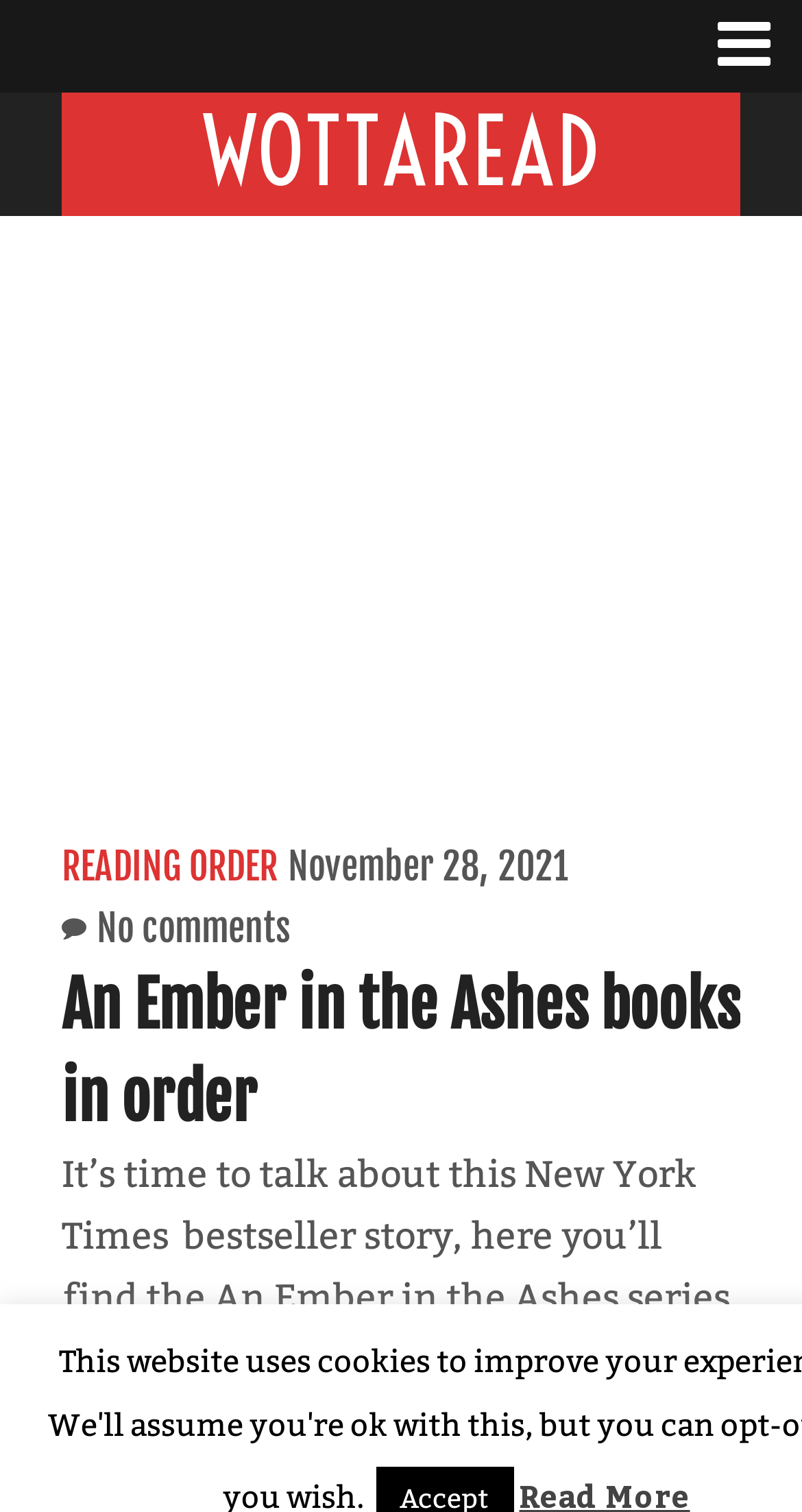Given the description of a UI element: "Wottaread", identify the bounding box coordinates of the matching element in the webpage screenshot.

[0.115, 0.061, 0.885, 0.143]